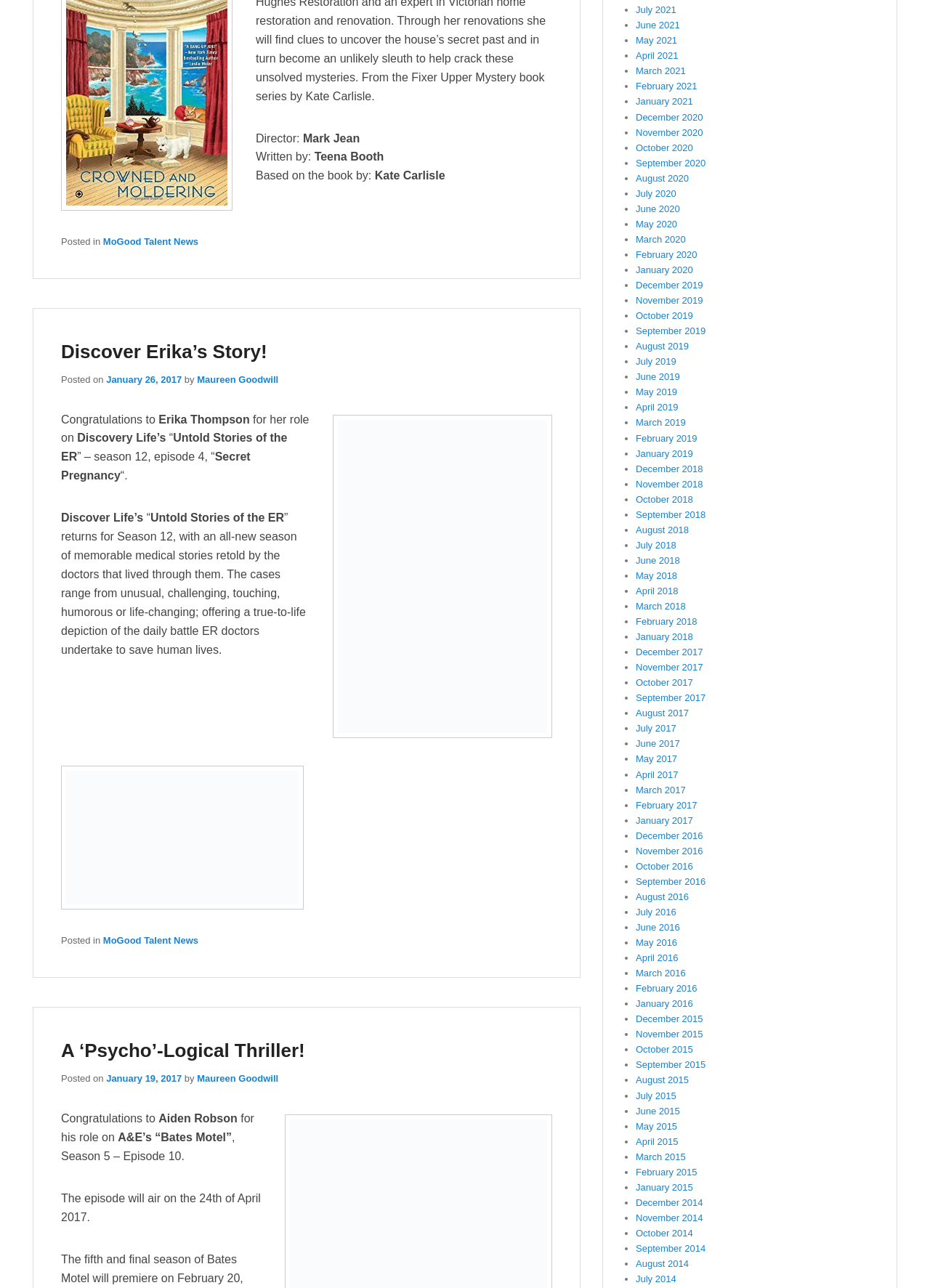Please provide a comprehensive response to the question below by analyzing the image: 
What is the name of the director?

The director's name is mentioned in the first line of the webpage, 'Director: Mark Jean'.